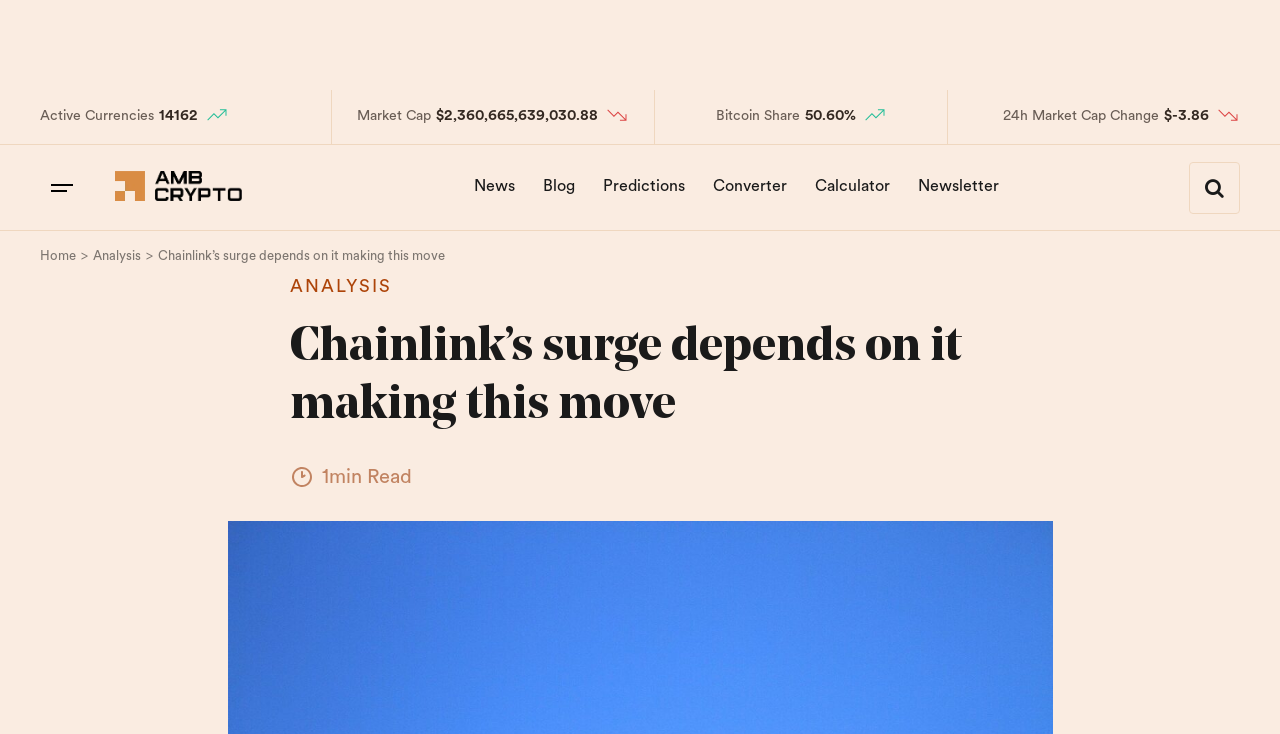Please answer the following question using a single word or phrase: 
How many minutes does it take to read the article?

1min